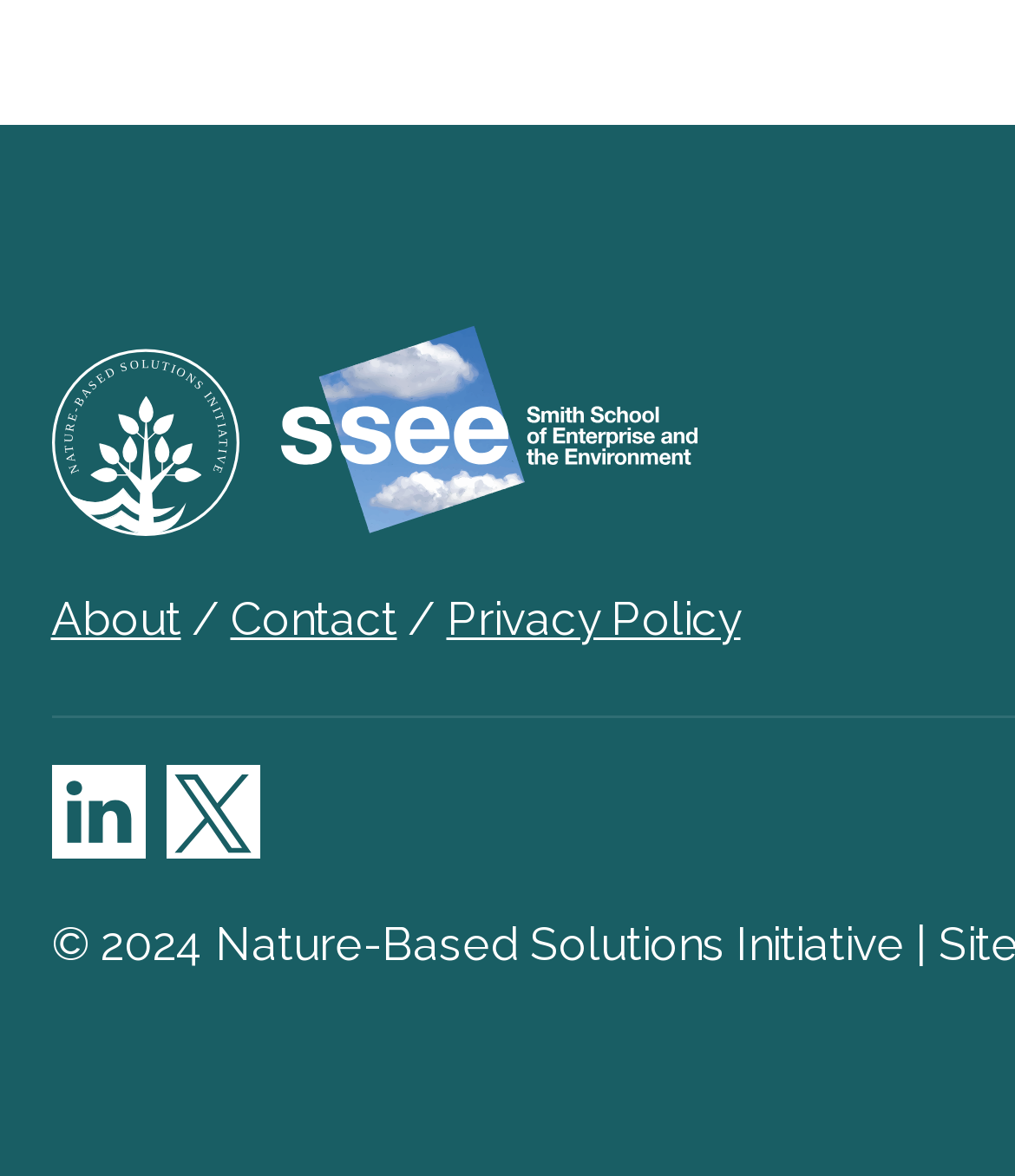Using the information shown in the image, answer the question with as much detail as possible: What is the position of the 'Contact' link relative to the 'About' link?

I compared the bounding box coordinates of the 'About' link and the 'Contact' link and found that the x1 coordinate of the 'Contact' link is greater than the x1 coordinate of the 'About' link, indicating that the 'Contact' link is to the right of the 'About' link.